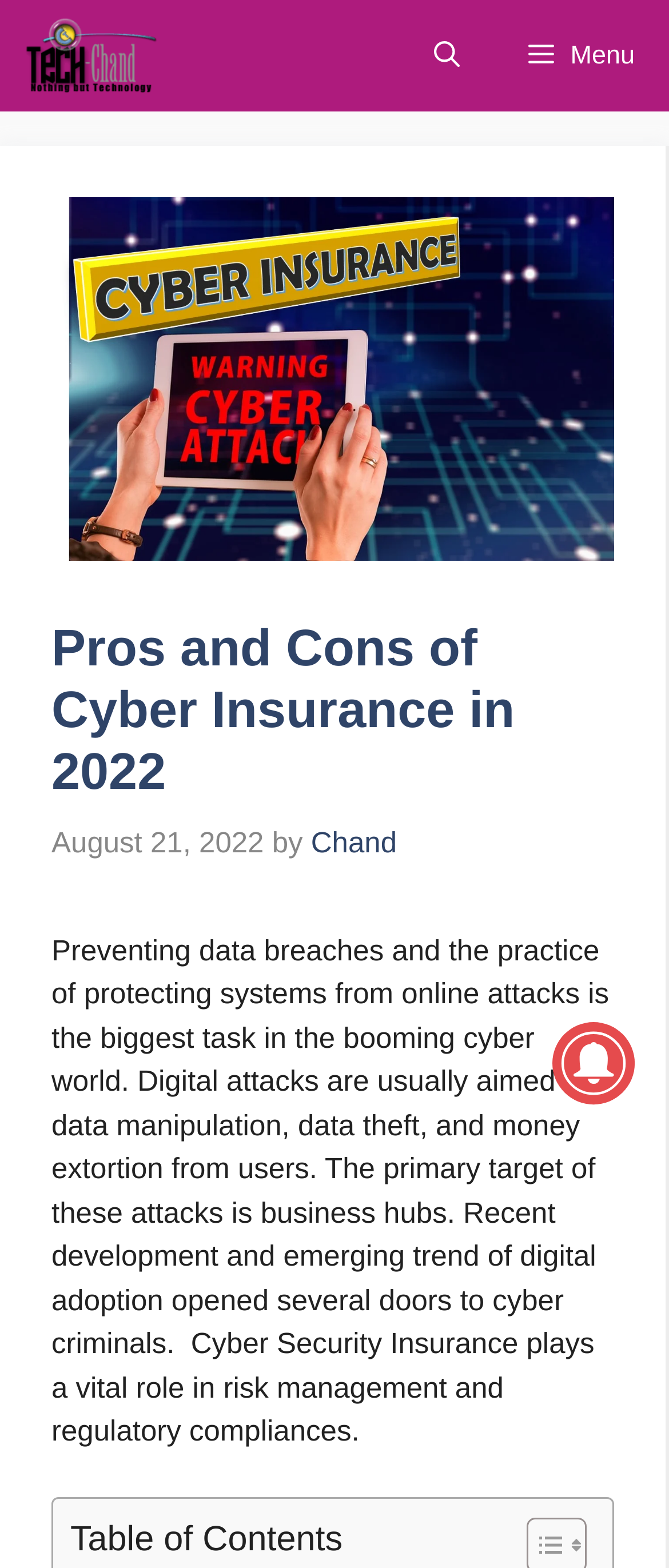What is the purpose of preventing data breaches?
Please give a detailed and elaborate answer to the question.

According to the webpage, preventing data breaches and the practice of protecting systems from online attacks is the biggest task in the booming cyber world.